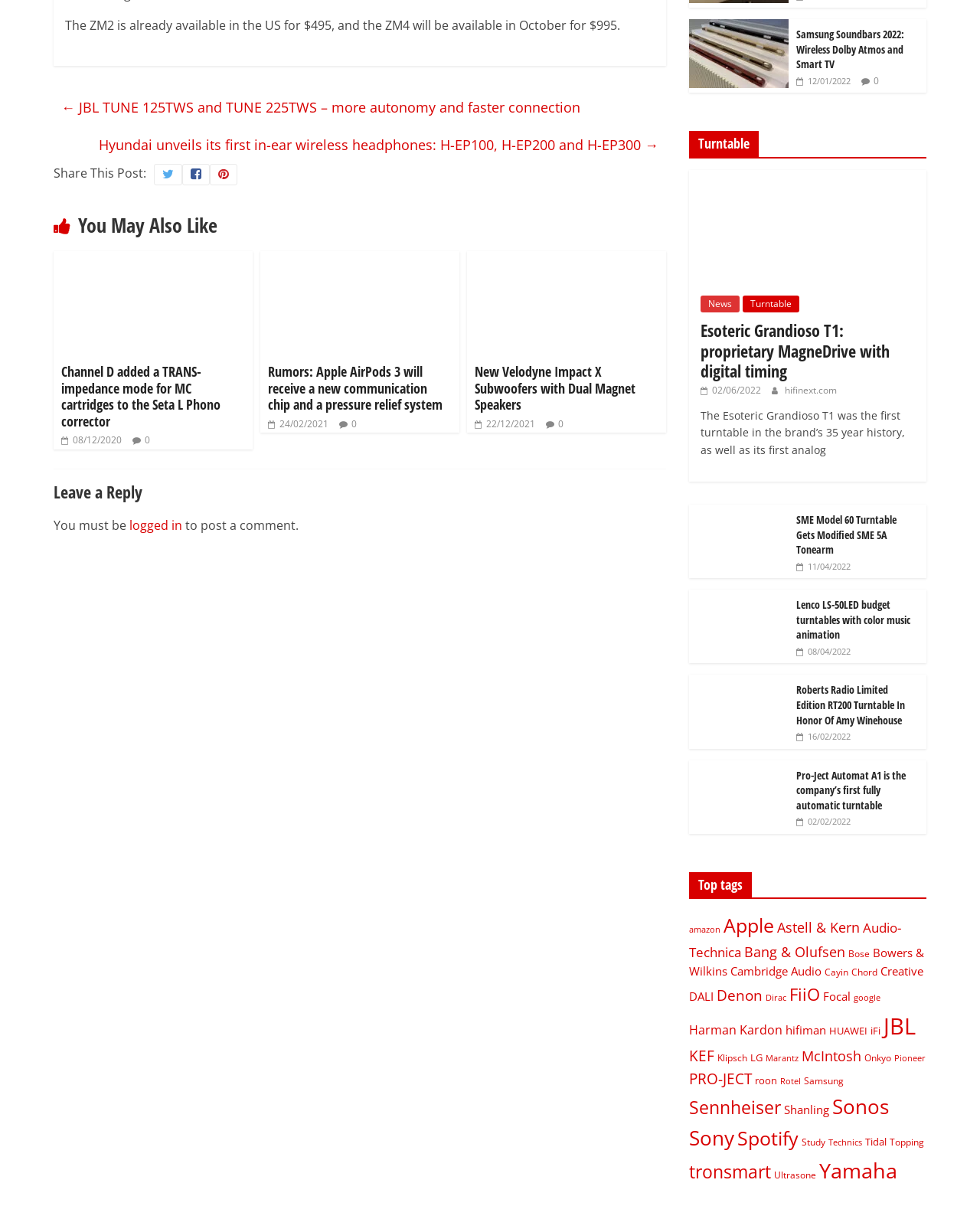Please analyze the image and give a detailed answer to the question:
How many links are there in the 'You May Also Like' section?

The 'You May Also Like' section is headed by the element with text 'You May Also Like'. Below this heading, there are three links: 'Channel D TRANS-impedance mode for MC cartridges to the Seta L', 'Apple AirPods 3', and 'Velodyne Impact X Subwoofers'.